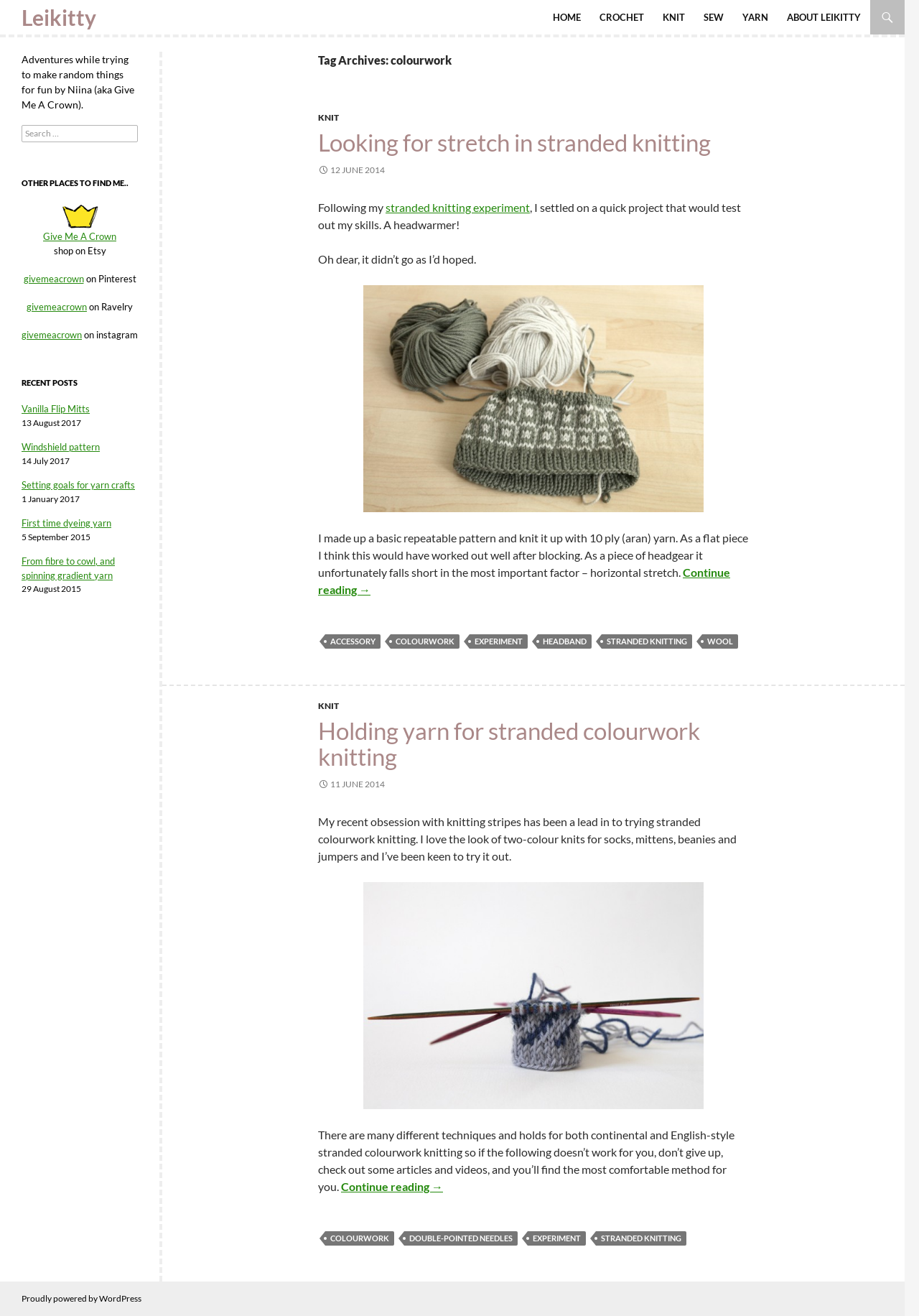Please identify the bounding box coordinates of the clickable region that I should interact with to perform the following instruction: "Click on the 'HOME' link". The coordinates should be expressed as four float numbers between 0 and 1, i.e., [left, top, right, bottom].

[0.592, 0.0, 0.641, 0.026]